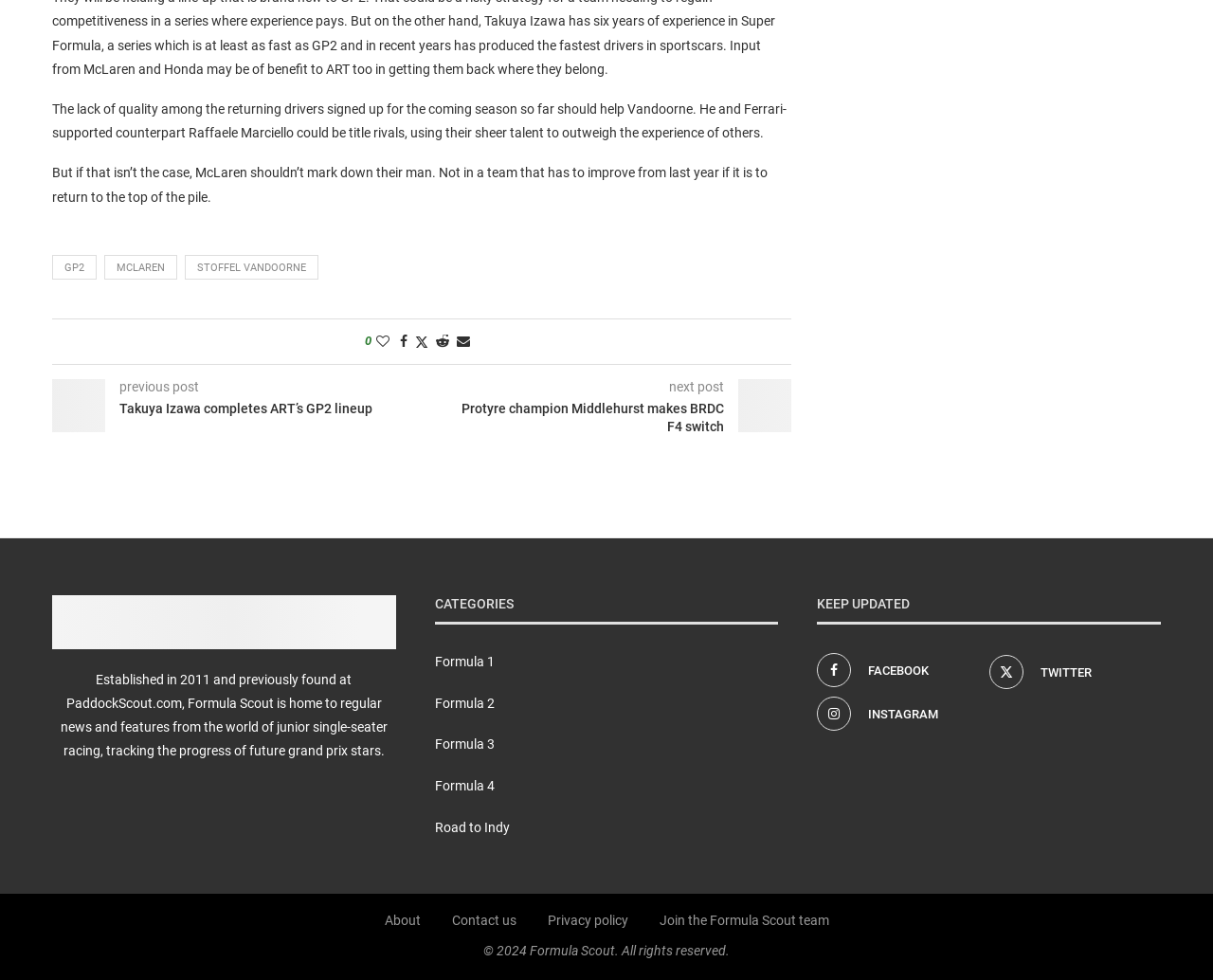Specify the bounding box coordinates of the area to click in order to follow the given instruction: "Follow Formula Scout on Twitter."

[0.811, 0.667, 0.953, 0.701]